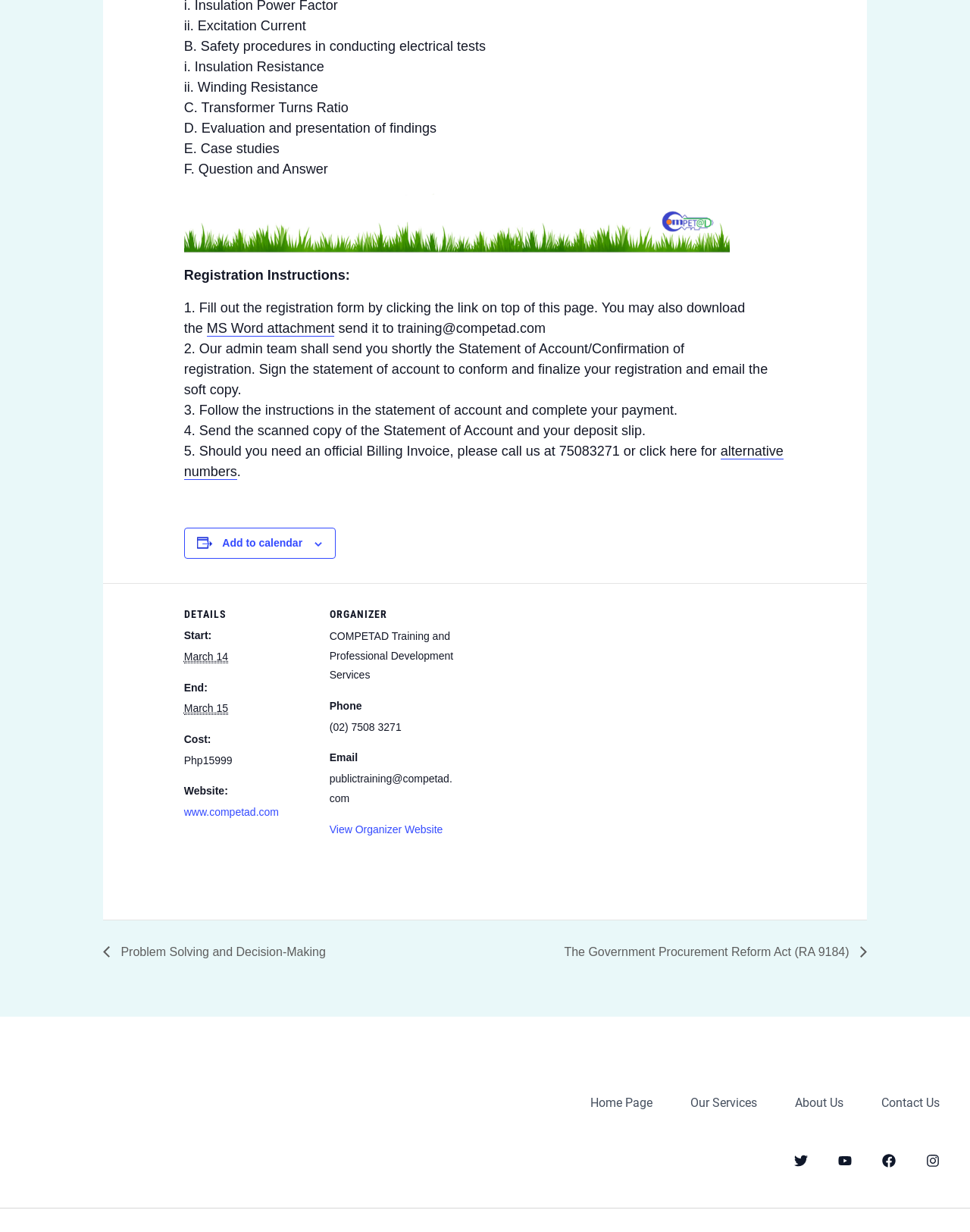Find the coordinates for the bounding box of the element with this description: "alternative numbers".

[0.19, 0.36, 0.808, 0.39]